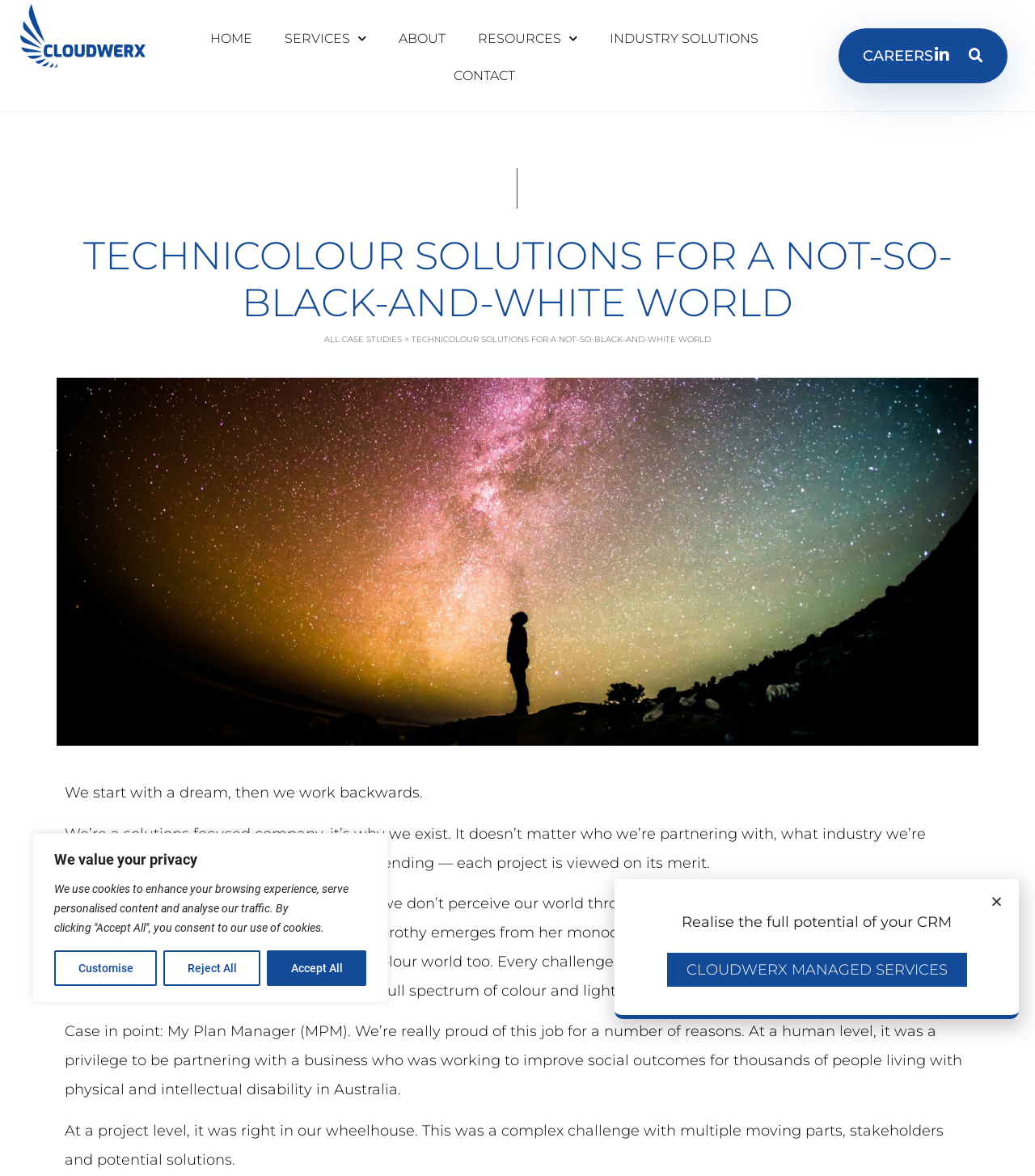Find the bounding box coordinates corresponding to the UI element with the description: "Cloudwerx Managed Services". The coordinates should be formatted as [left, top, right, bottom], with values as floats between 0 and 1.

[0.644, 0.81, 0.934, 0.839]